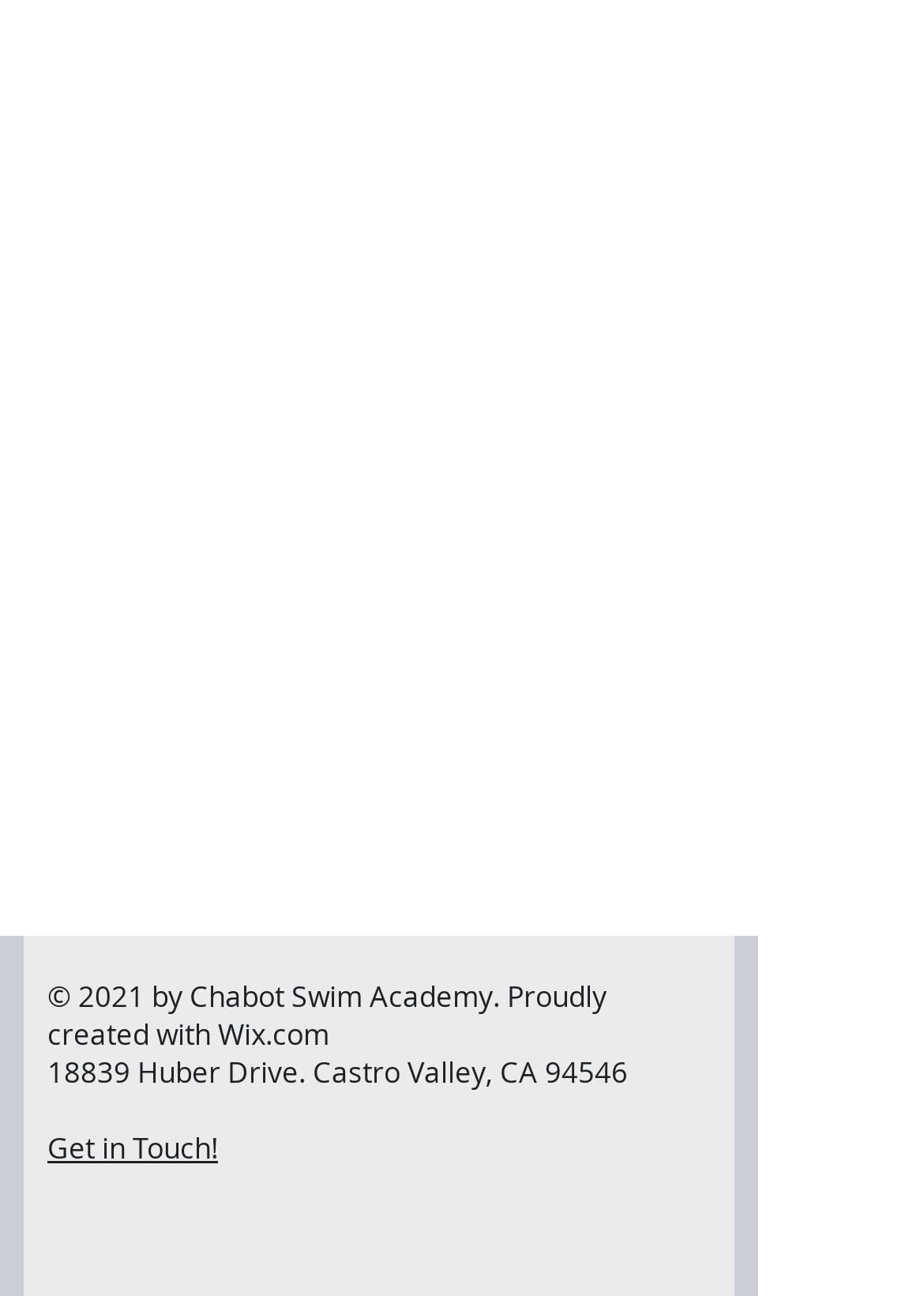Identify the bounding box for the UI element described as: "Get in Touch!". Ensure the coordinates are four float numbers between 0 and 1, formatted as [left, top, right, bottom].

[0.051, 0.87, 0.236, 0.9]